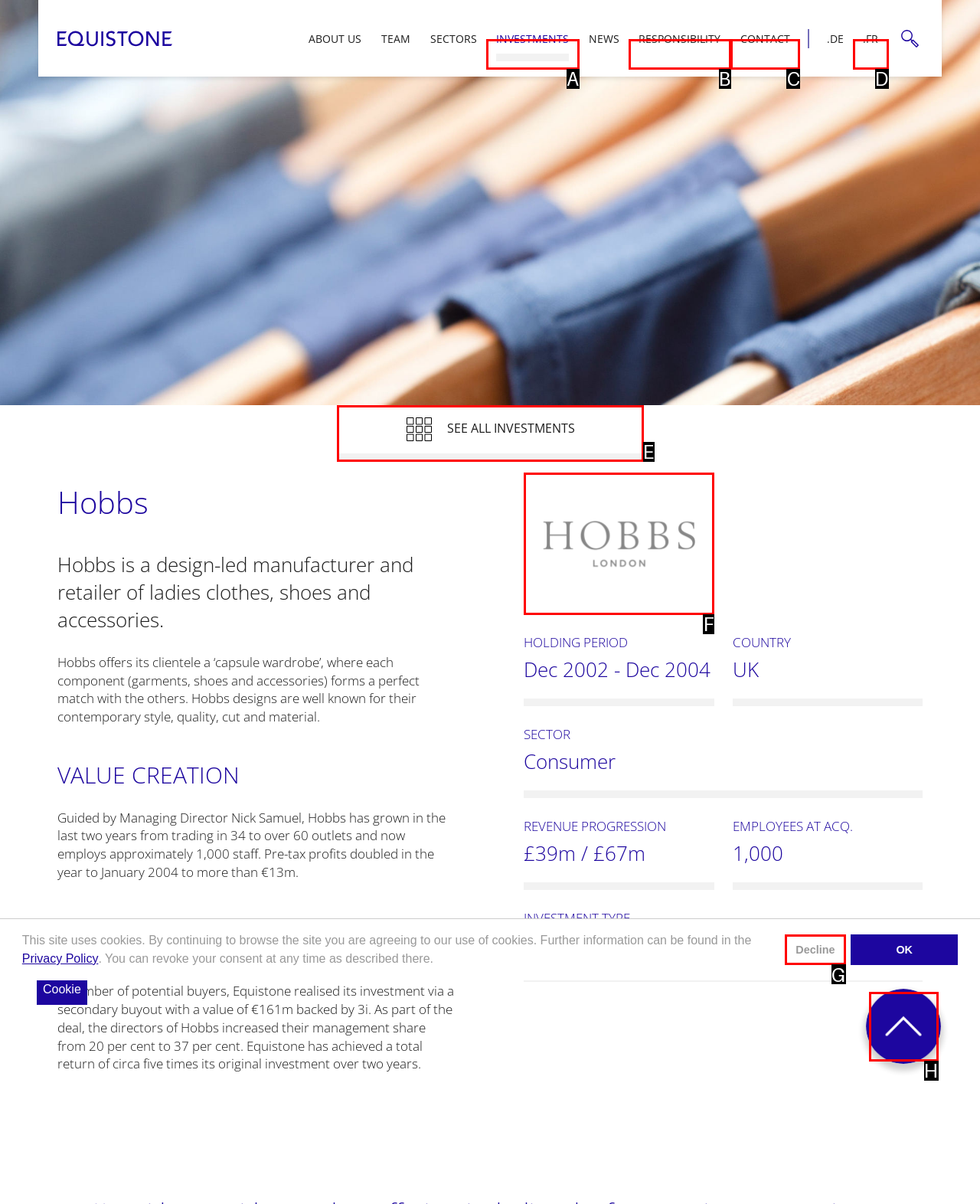Find the option that aligns with: alt="Logo Hobbs 1"
Provide the letter of the corresponding option.

F